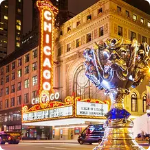What is the style of the Chicago Theater's architecture?
Using the visual information, reply with a single word or short phrase.

Historic